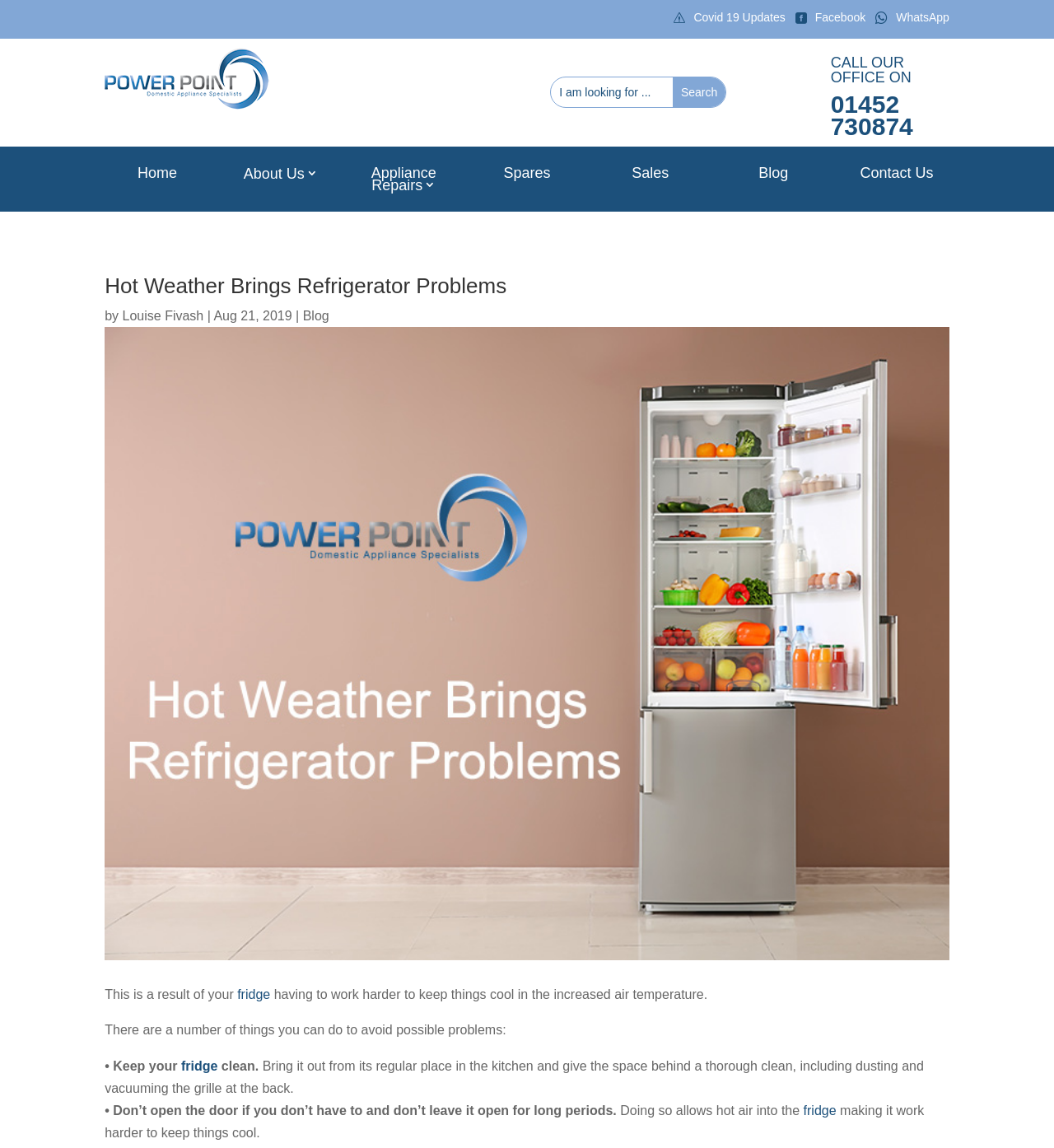Please find and report the bounding box coordinates of the element to click in order to perform the following action: "Go to the Home page". The coordinates should be expressed as four float numbers between 0 and 1, in the format [left, top, right, bottom].

[0.091, 0.127, 0.208, 0.184]